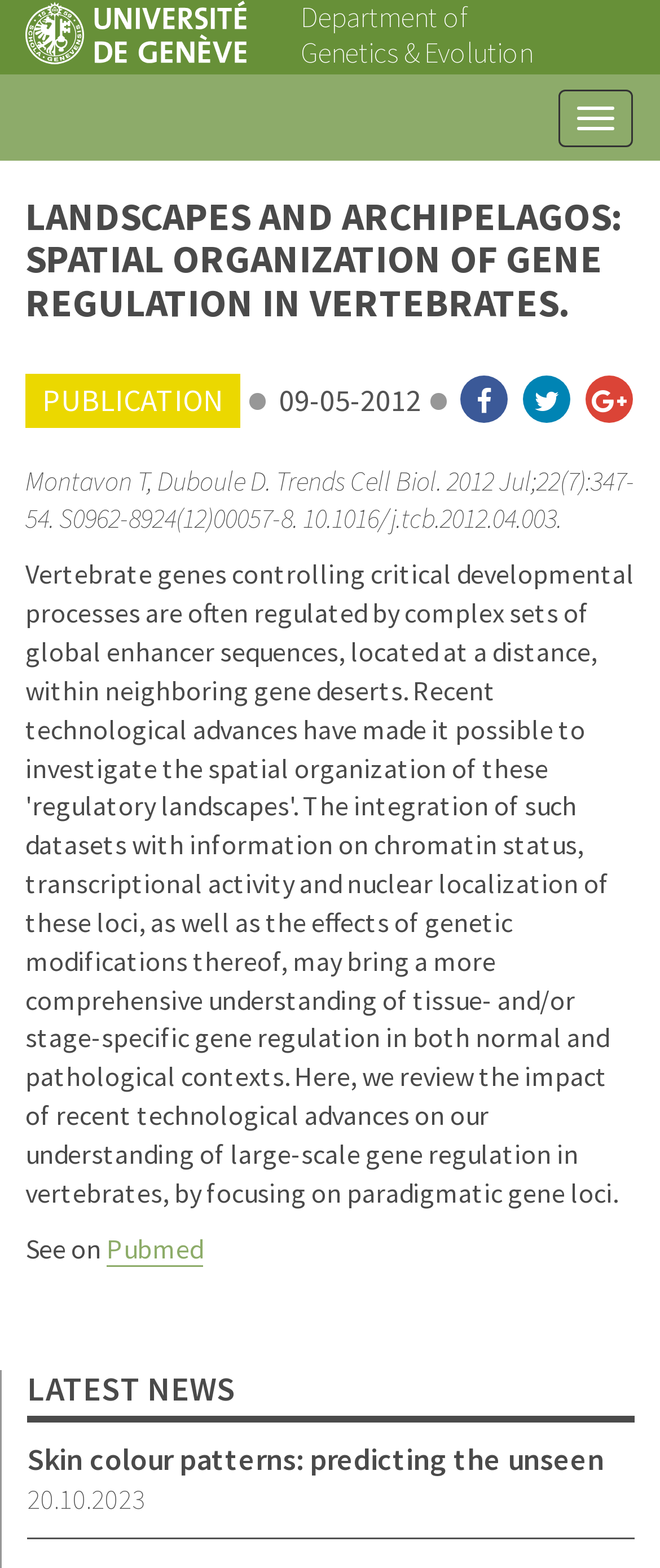Using the details from the image, please elaborate on the following question: How many authors are mentioned in the article?

I found the answer by looking at the StaticText element with the text 'Montavon T, Duboule D.' which is located within the article section, indicating the names of the two authors.